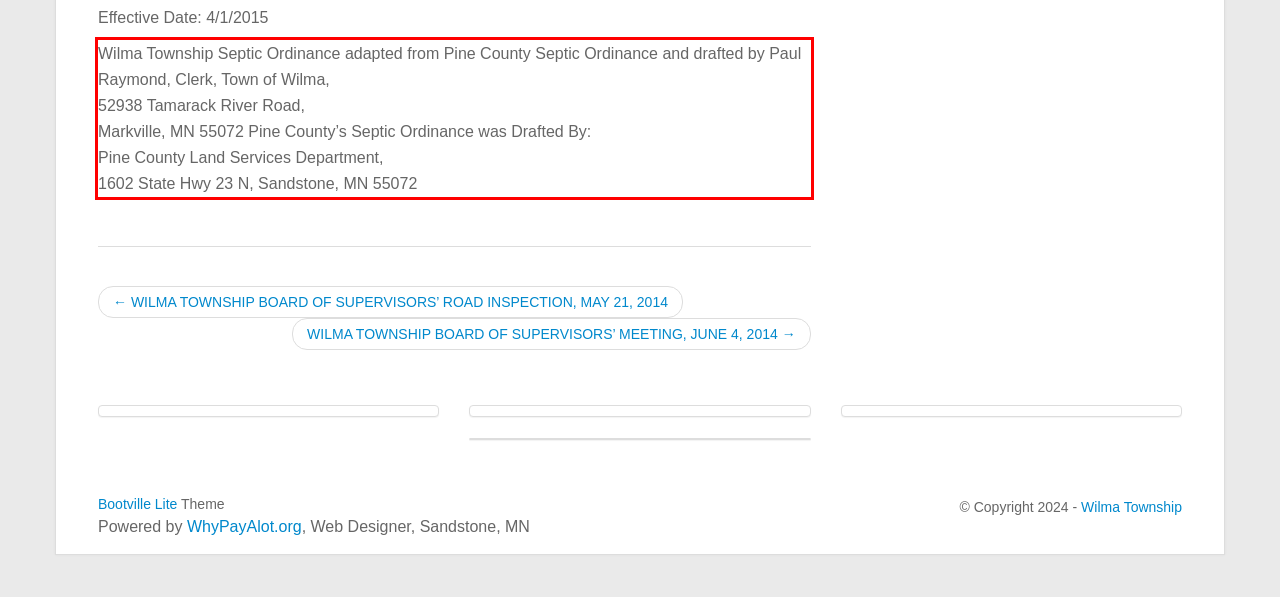Within the screenshot of the webpage, locate the red bounding box and use OCR to identify and provide the text content inside it.

Wilma Township Septic Ordinance adapted from Pine County Septic Ordinance and drafted by Paul Raymond, Clerk, Town of Wilma, 52938 Tamarack River Road, Markville, MN 55072 Pine County’s Septic Ordinance was Drafted By: Pine County Land Services Department, 1602 State Hwy 23 N, Sandstone, MN 55072